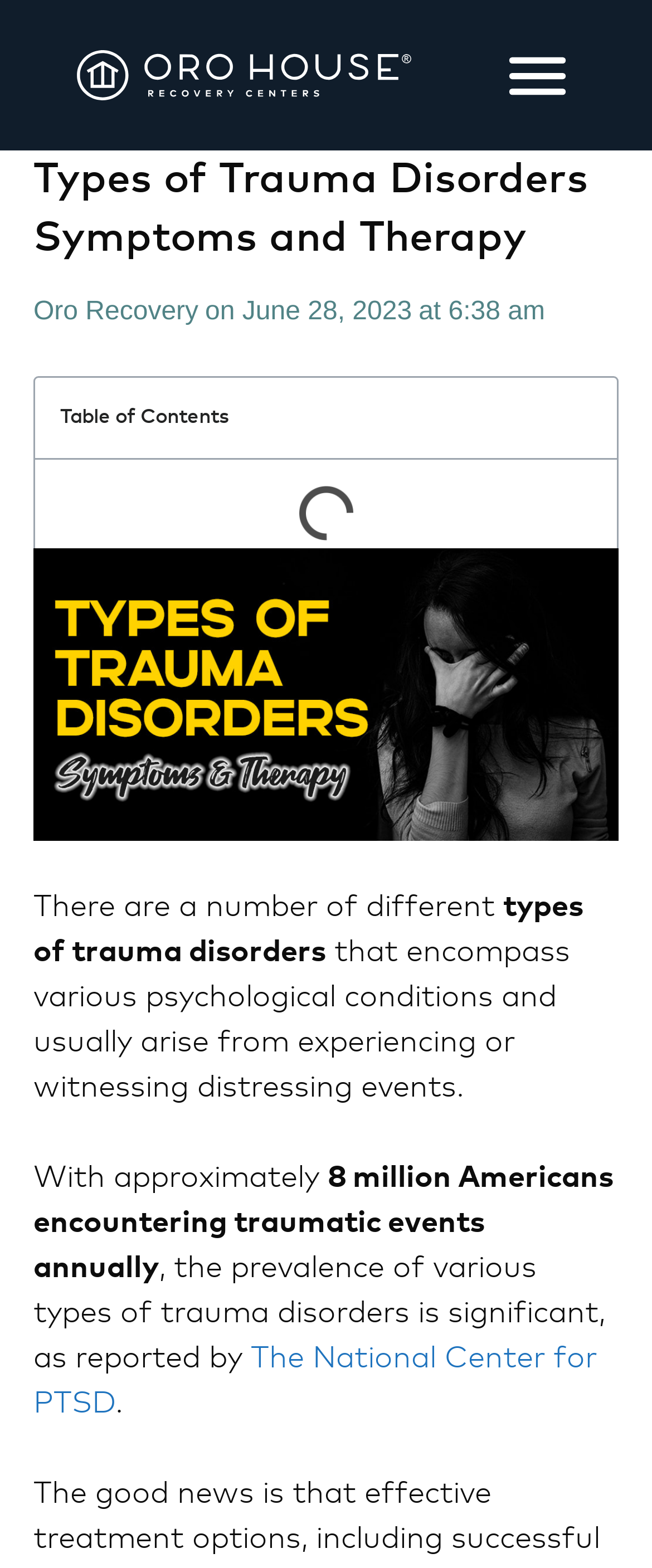Extract the bounding box of the UI element described as: "The National Center for PTSD".

[0.051, 0.857, 0.915, 0.905]